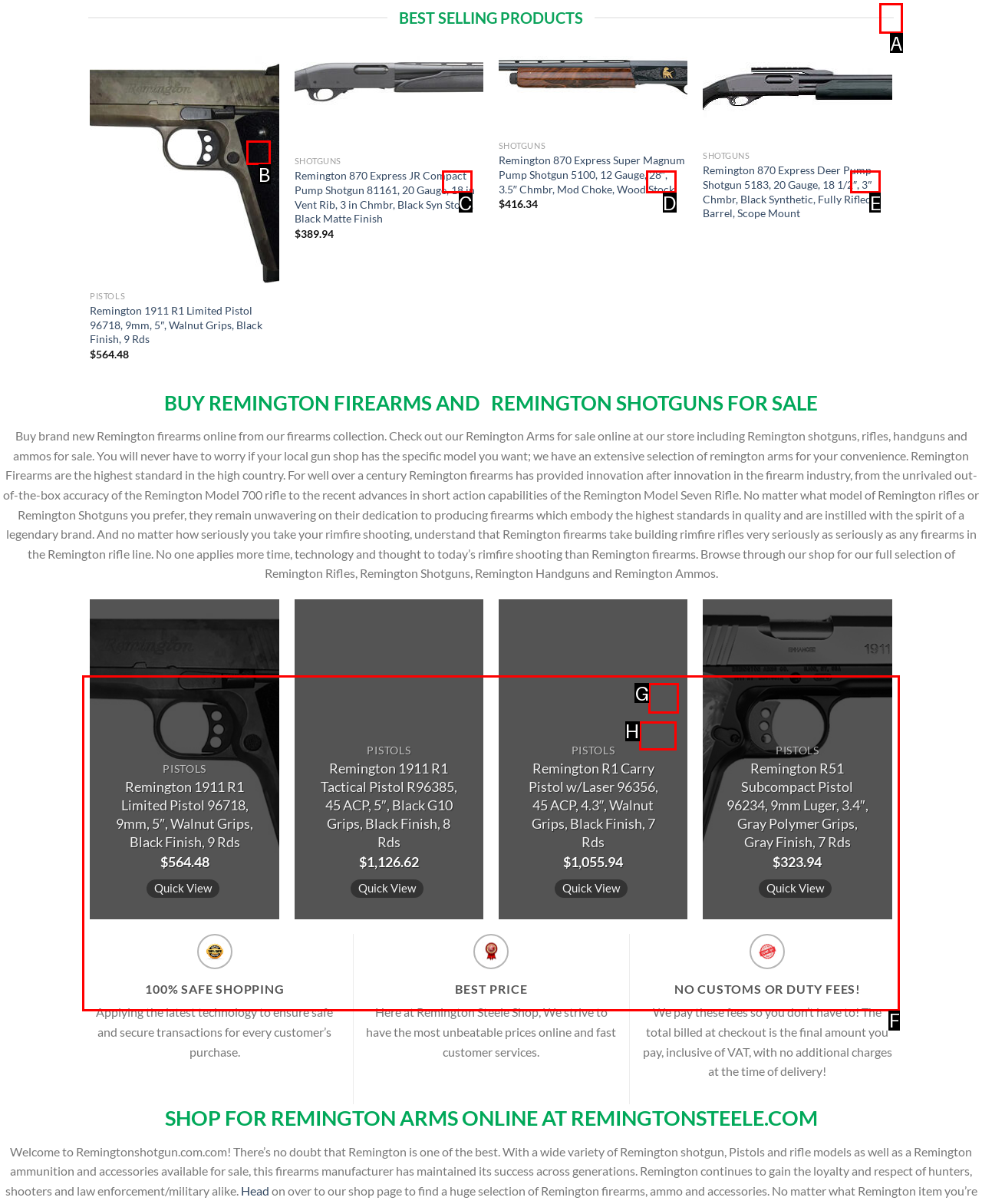Identify the letter of the option to click in order to Click the 'Next' button. Answer with the letter directly.

A